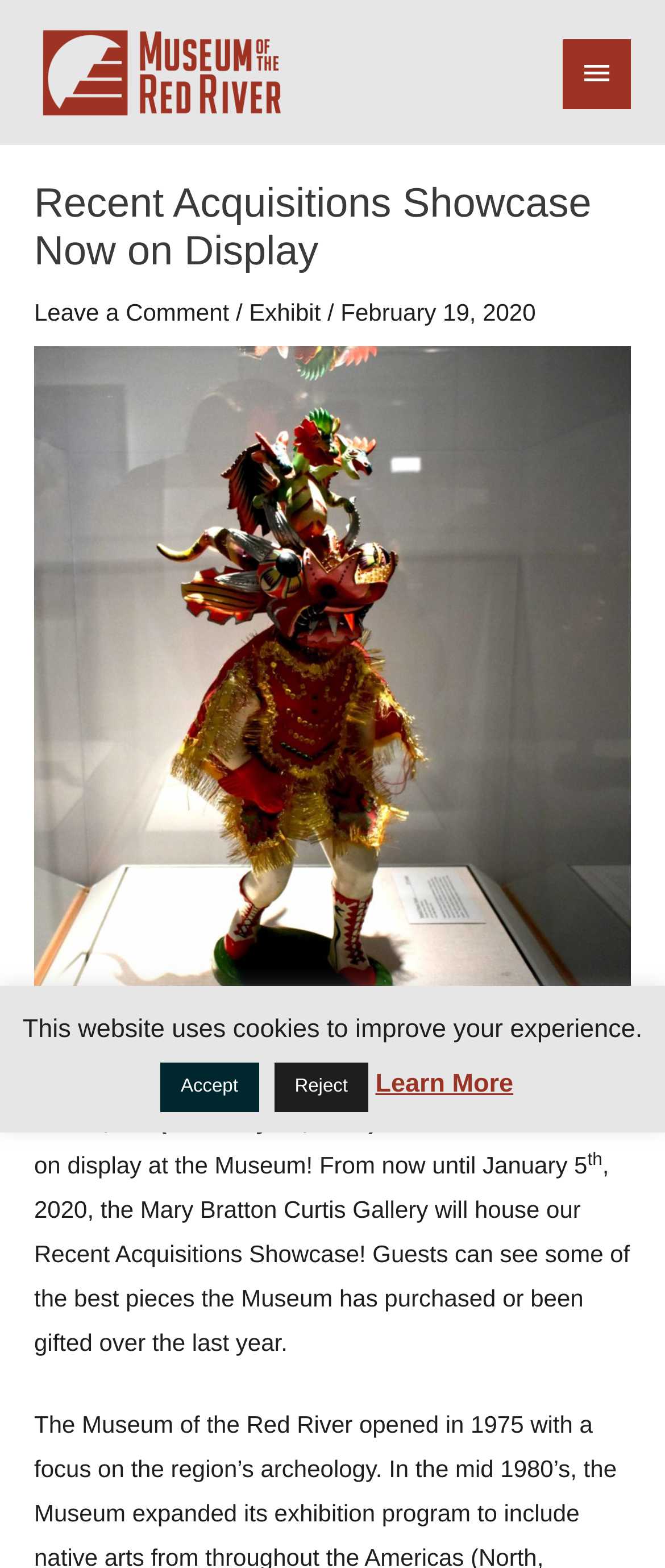What is the theme of the exhibit?
Answer the question with detailed information derived from the image.

I found the answer by reading the text of the heading element which mentions the 'Recent Acquisitions Showcase Now on Display', indicating that the theme of the exhibit is recent acquisitions.